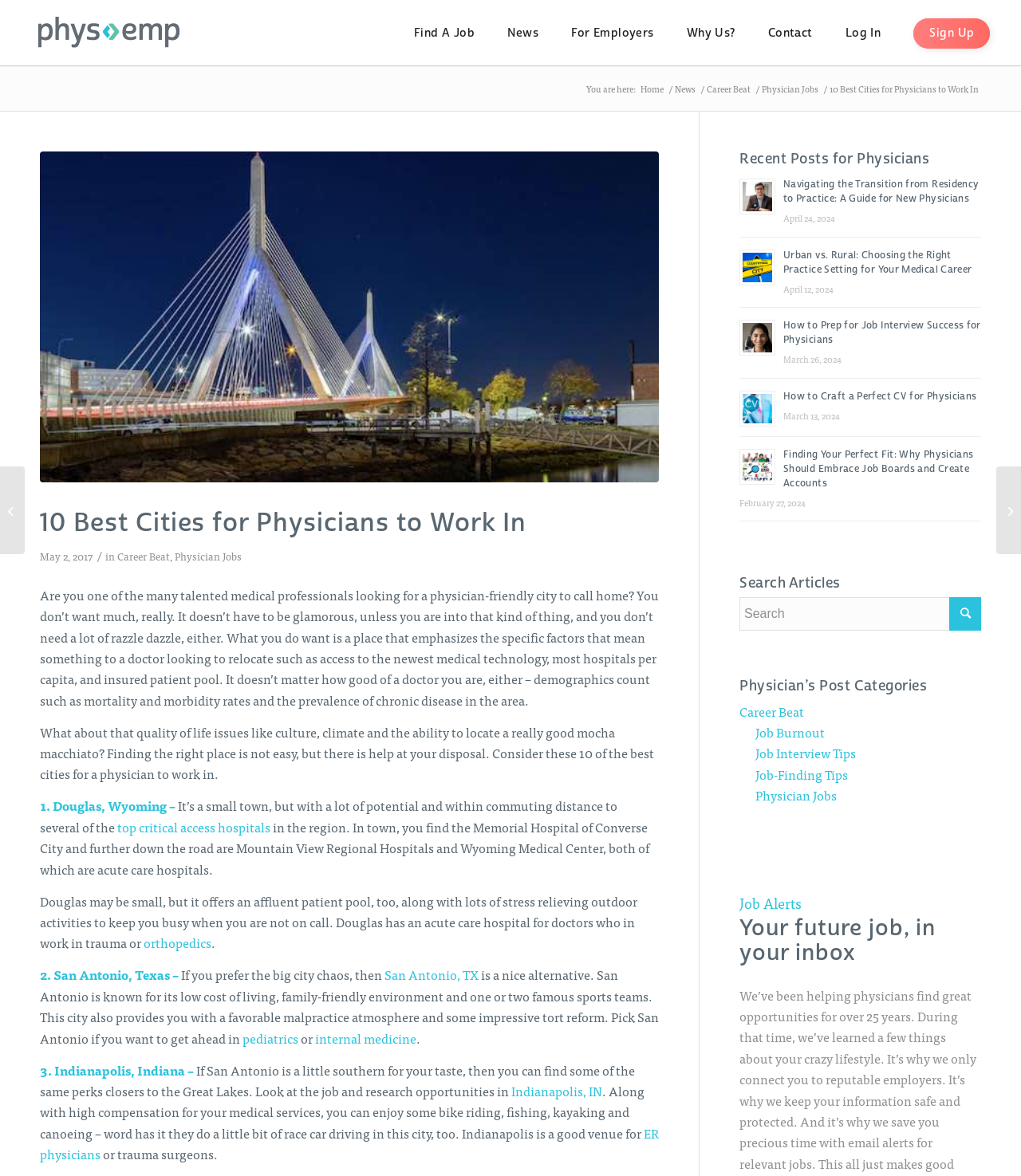Calculate the bounding box coordinates of the UI element given the description: "parent_node: Developed By".

None